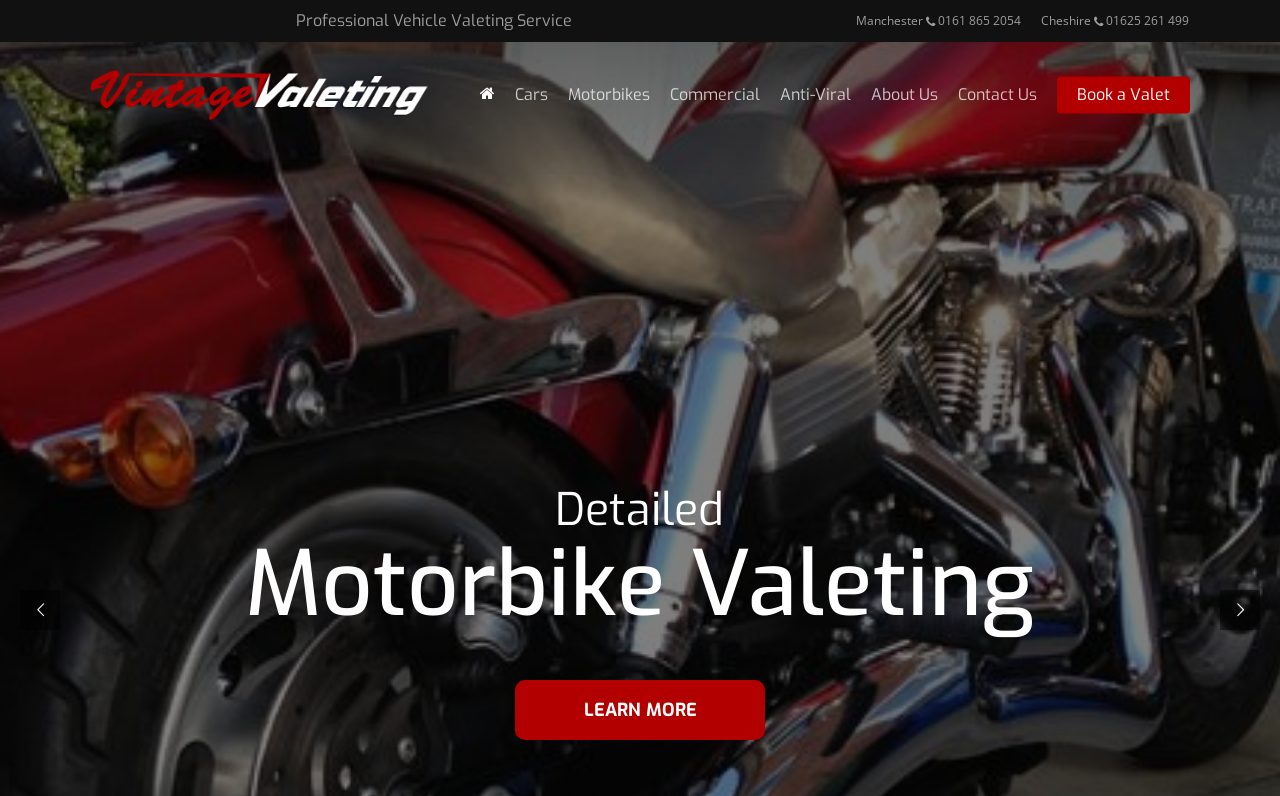Please provide the bounding box coordinates for the element that needs to be clicked to perform the instruction: "Click on the 'LEARN MORE' link". The coordinates must consist of four float numbers between 0 and 1, formatted as [left, top, right, bottom].

[0.402, 0.854, 0.598, 0.93]